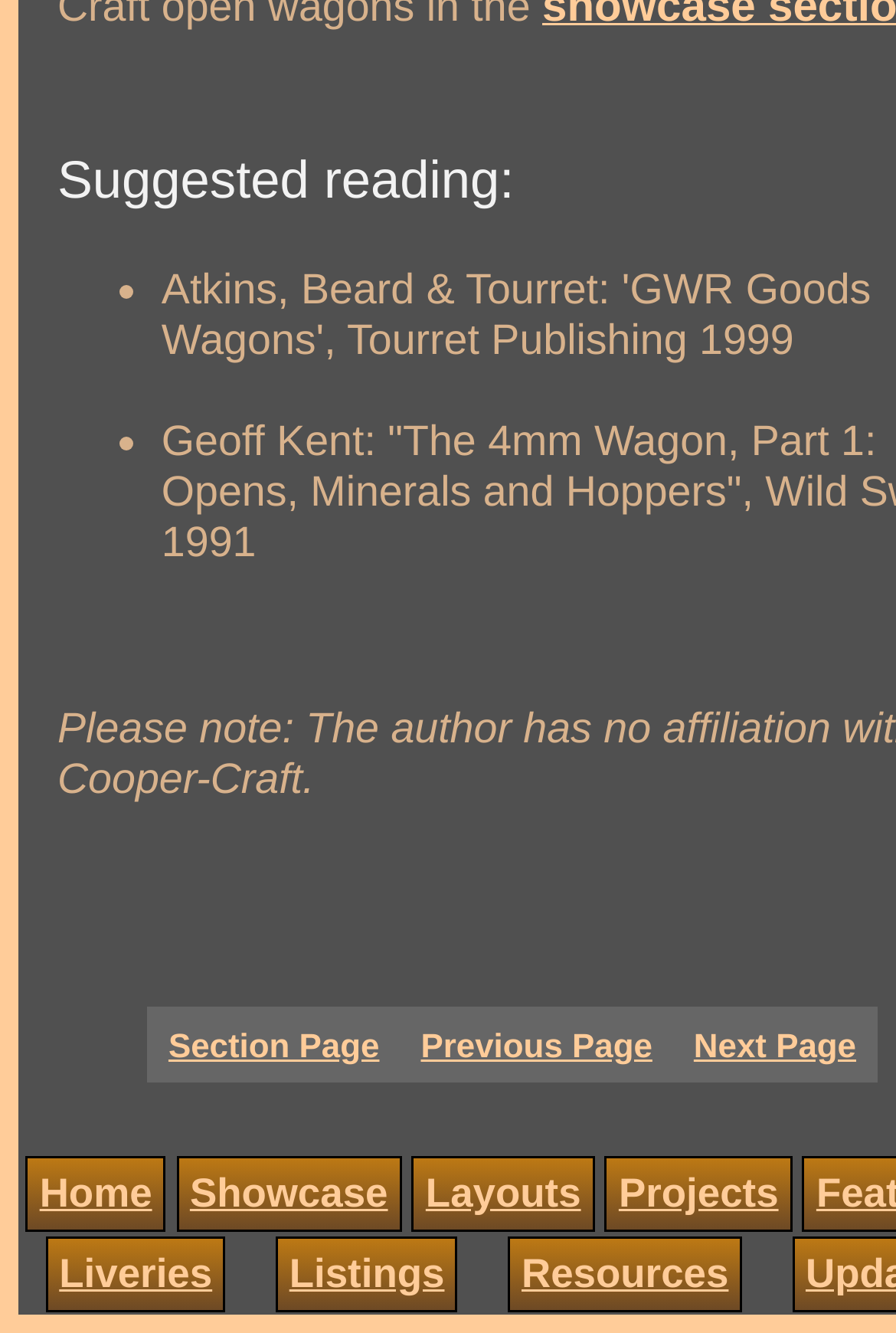Locate the bounding box coordinates of the region to be clicked to comply with the following instruction: "go to Showcase". The coordinates must be four float numbers between 0 and 1, in the form [left, top, right, bottom].

[0.212, 0.877, 0.433, 0.912]